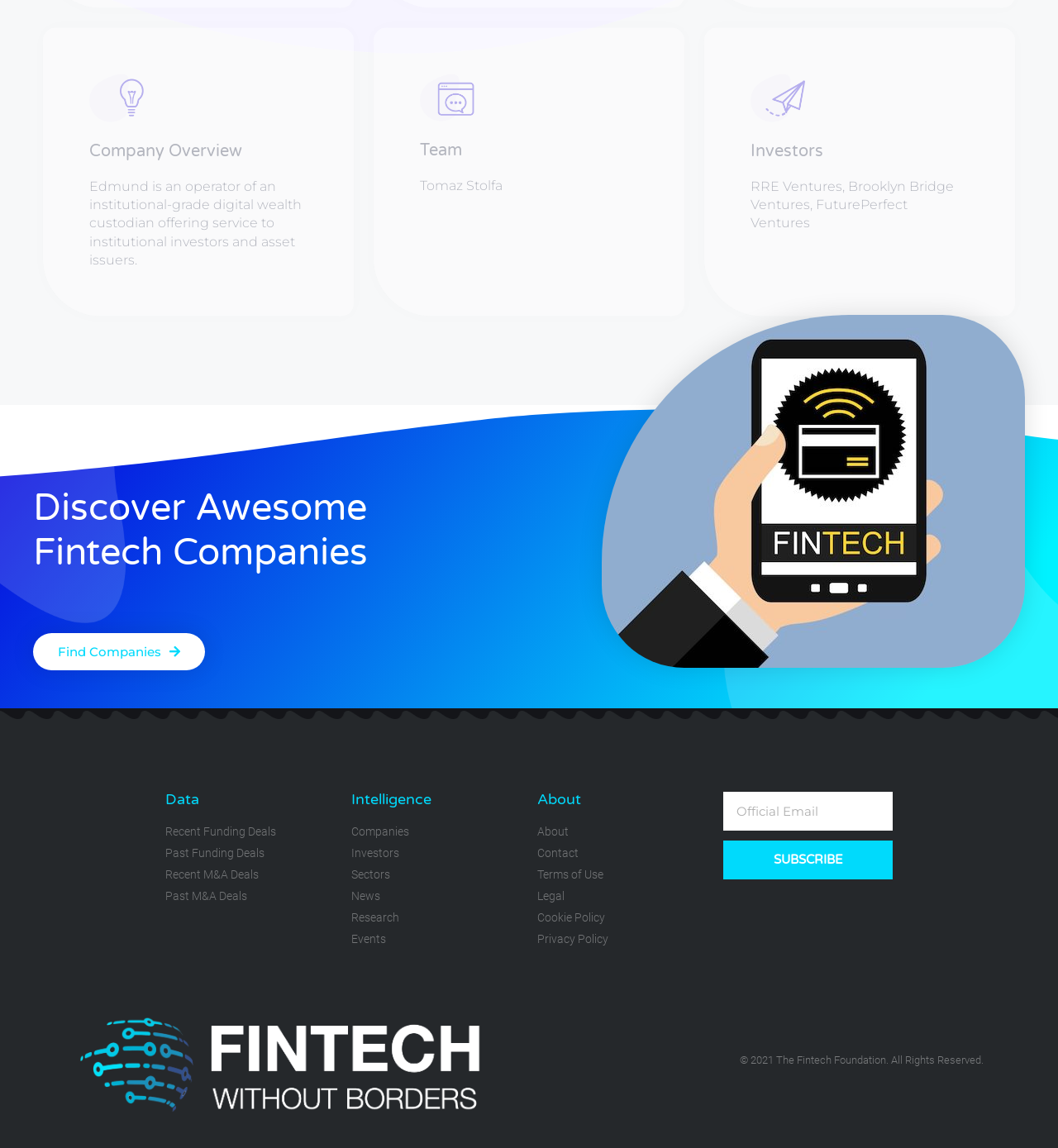What are the three sections on the top?
Using the information presented in the image, please offer a detailed response to the question.

The three sections on the top are Company Overview, Team, and Investors, which are indicated by the heading elements with the corresponding text. These sections are arranged horizontally and have figures above them.